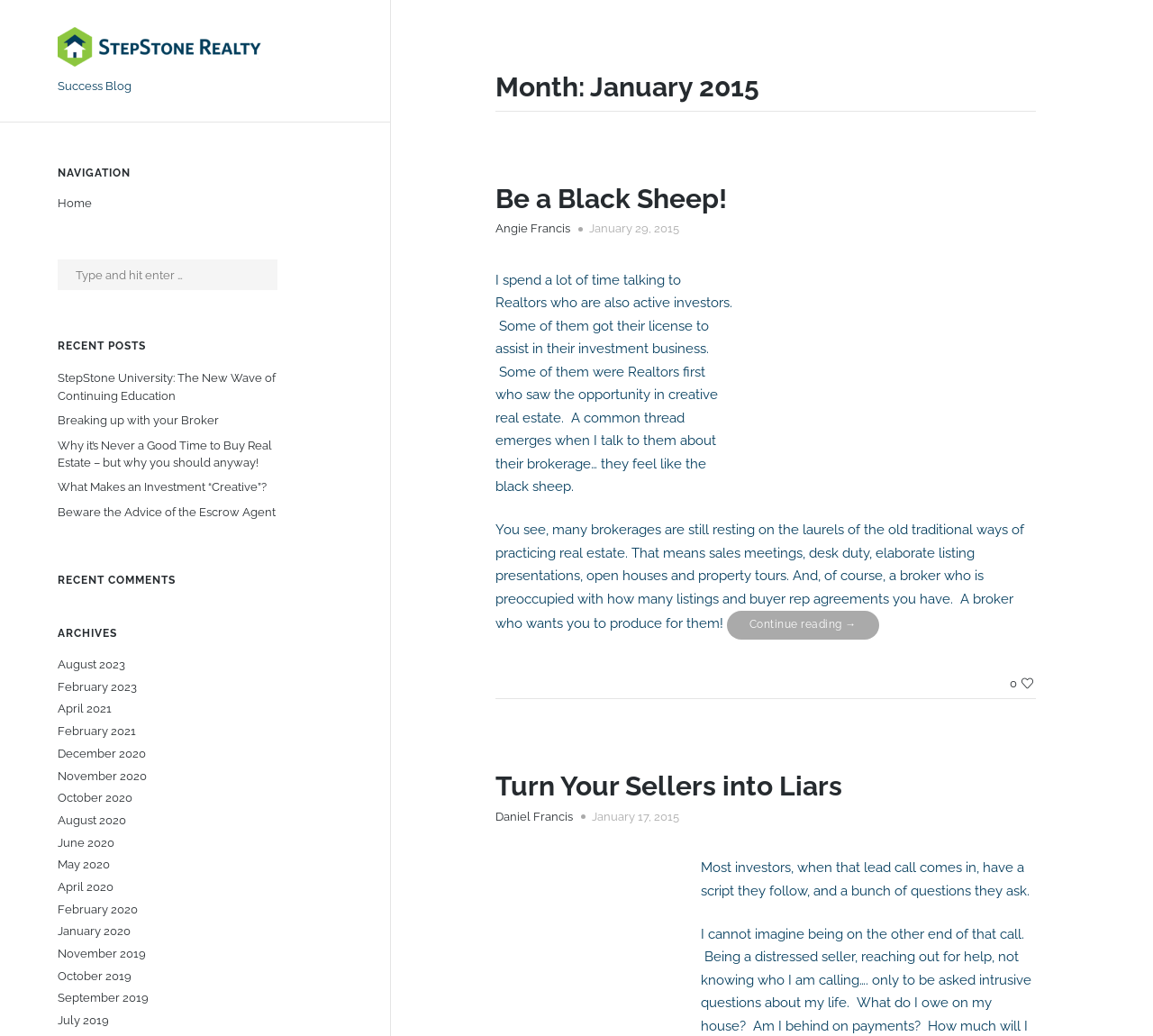Based on what you see in the screenshot, provide a thorough answer to this question: What is the date of the second article?

The date of the second article can be found by looking at the time element within the article section, which says 'January 17, 2015'.